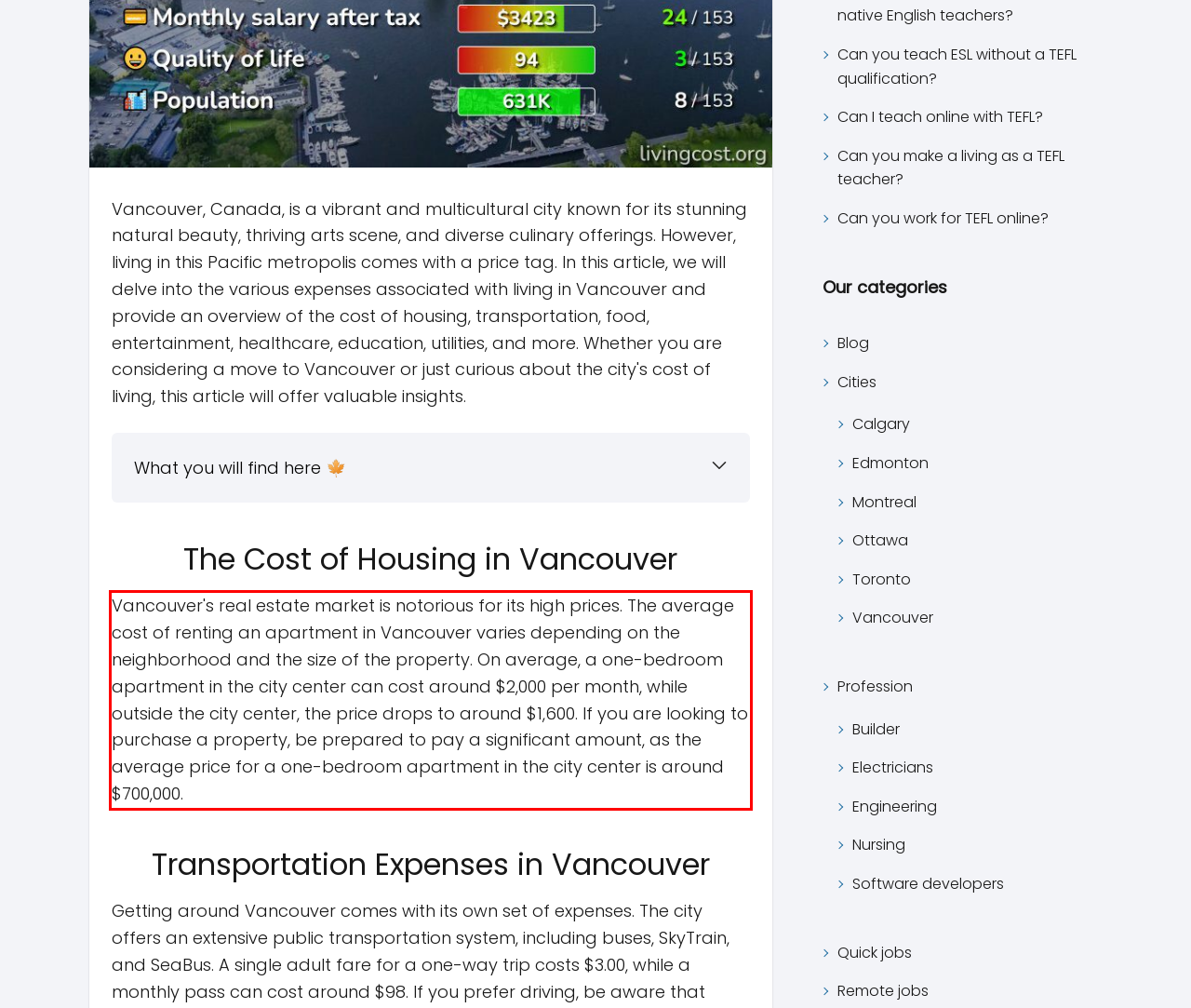Please identify the text within the red rectangular bounding box in the provided webpage screenshot.

Vancouver's real estate market is notorious for its high prices. The average cost of renting an apartment in Vancouver varies depending on the neighborhood and the size of the property. On average, a one-bedroom apartment in the city center can cost around $2,000 per month, while outside the city center, the price drops to around $1,600. If you are looking to purchase a property, be prepared to pay a significant amount, as the average price for a one-bedroom apartment in the city center is around $700,000.